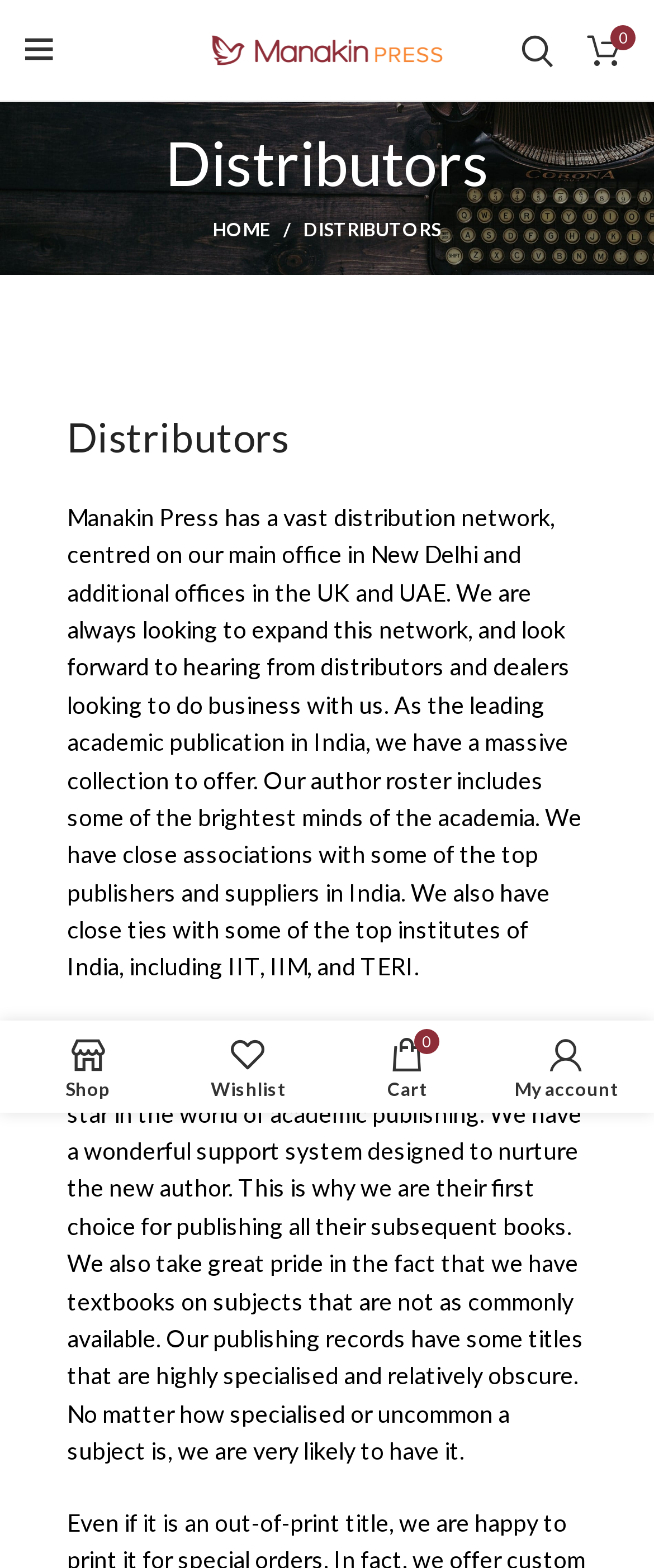What is Manakin Press looking for in the world of academic publishing?
Please answer the question with as much detail as possible using the screenshot.

According to the webpage content, Manakin Press is perpetually on the lookout for the next bright star in the world of academic publishing, indicating that they are interested in discovering new talent in the field.